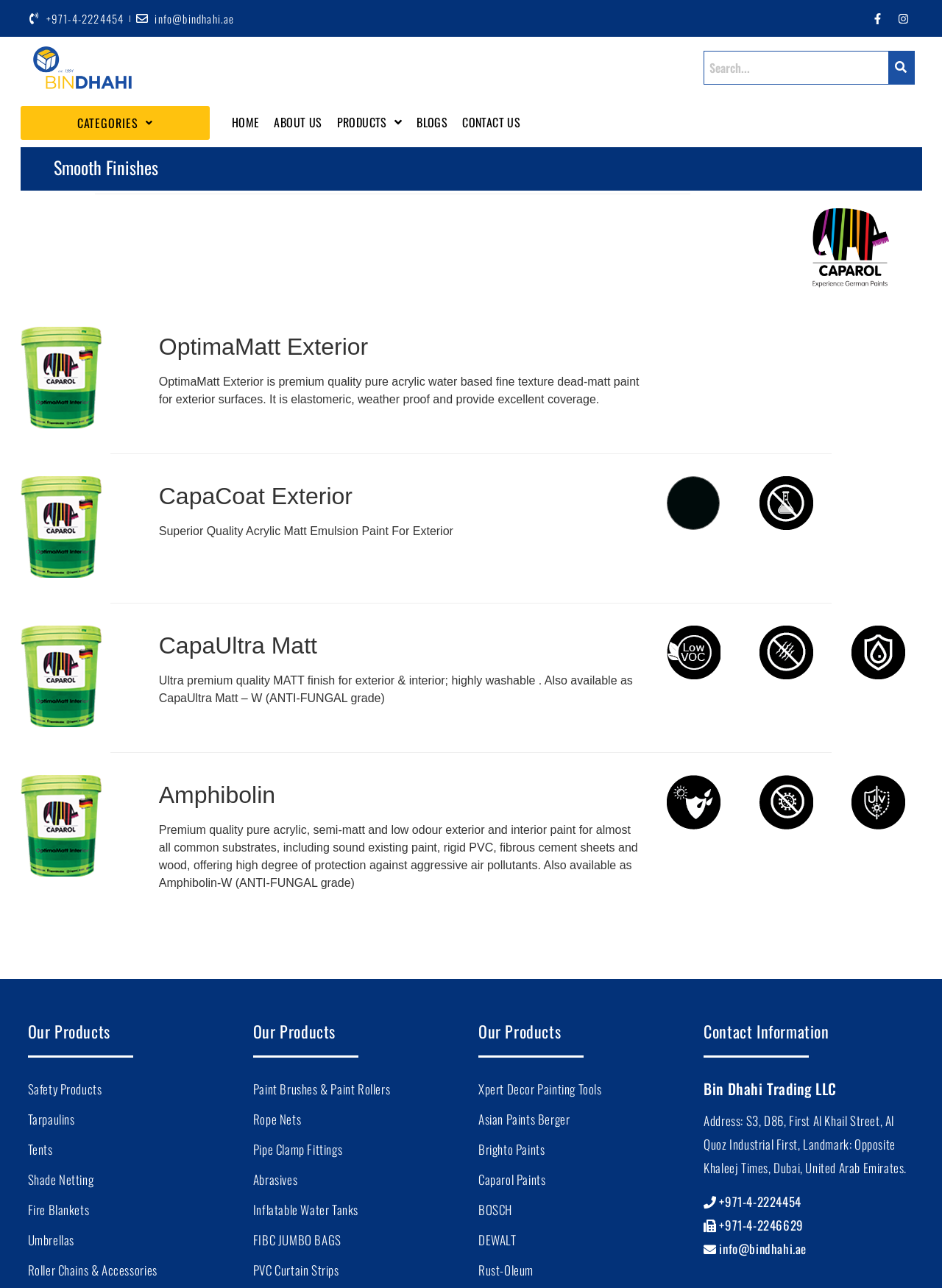Identify the bounding box of the UI component described as: "Paint Brushes & Paint Rollers".

[0.269, 0.834, 0.492, 0.857]